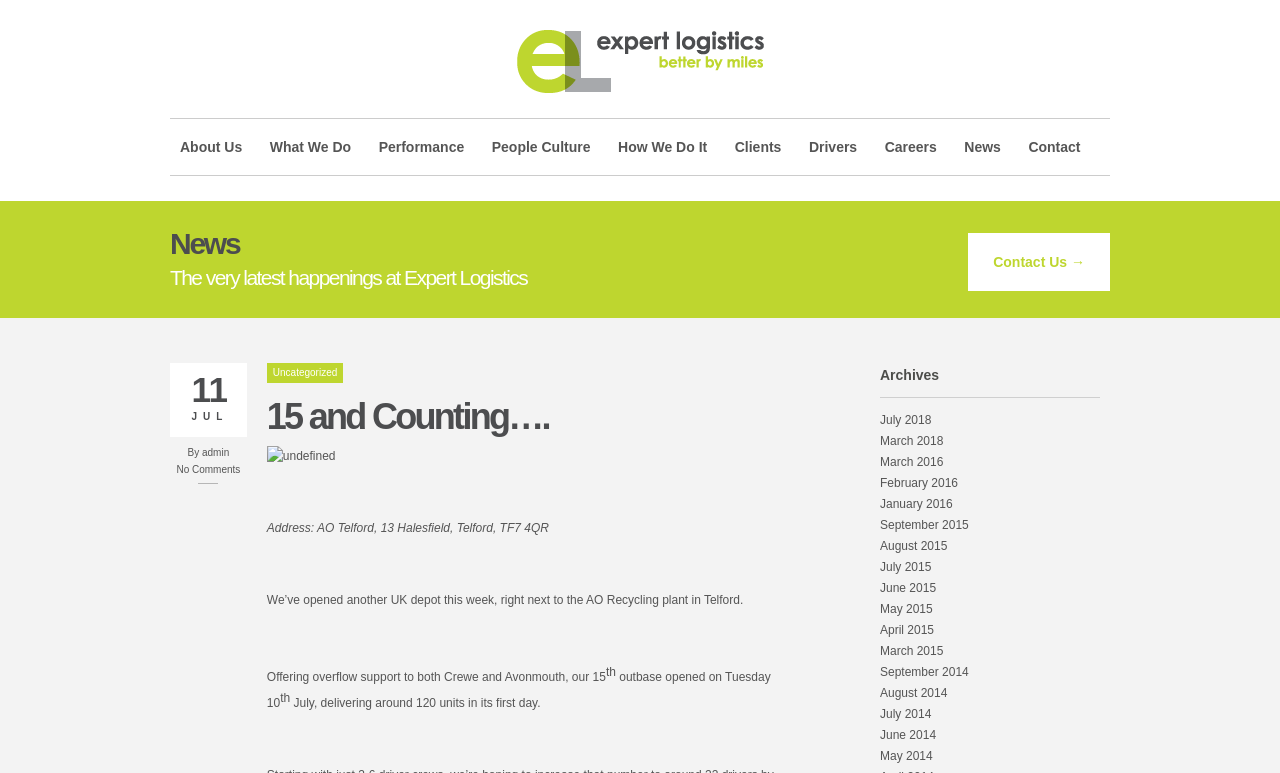Locate the bounding box coordinates of the element that should be clicked to execute the following instruction: "Get in touch with L&G Plumbing".

None